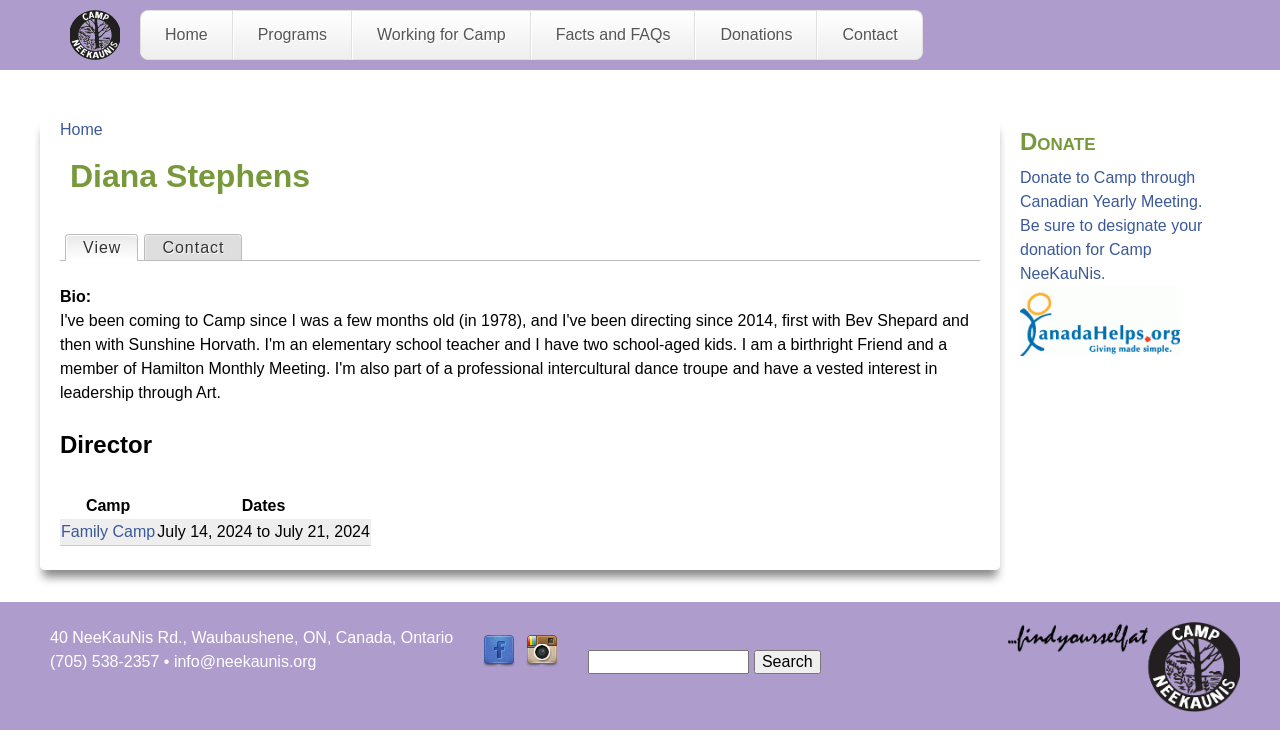Locate the bounding box coordinates of the area that needs to be clicked to fulfill the following instruction: "Search for food in the UK". The coordinates should be in the format of four float numbers between 0 and 1, namely [left, top, right, bottom].

None